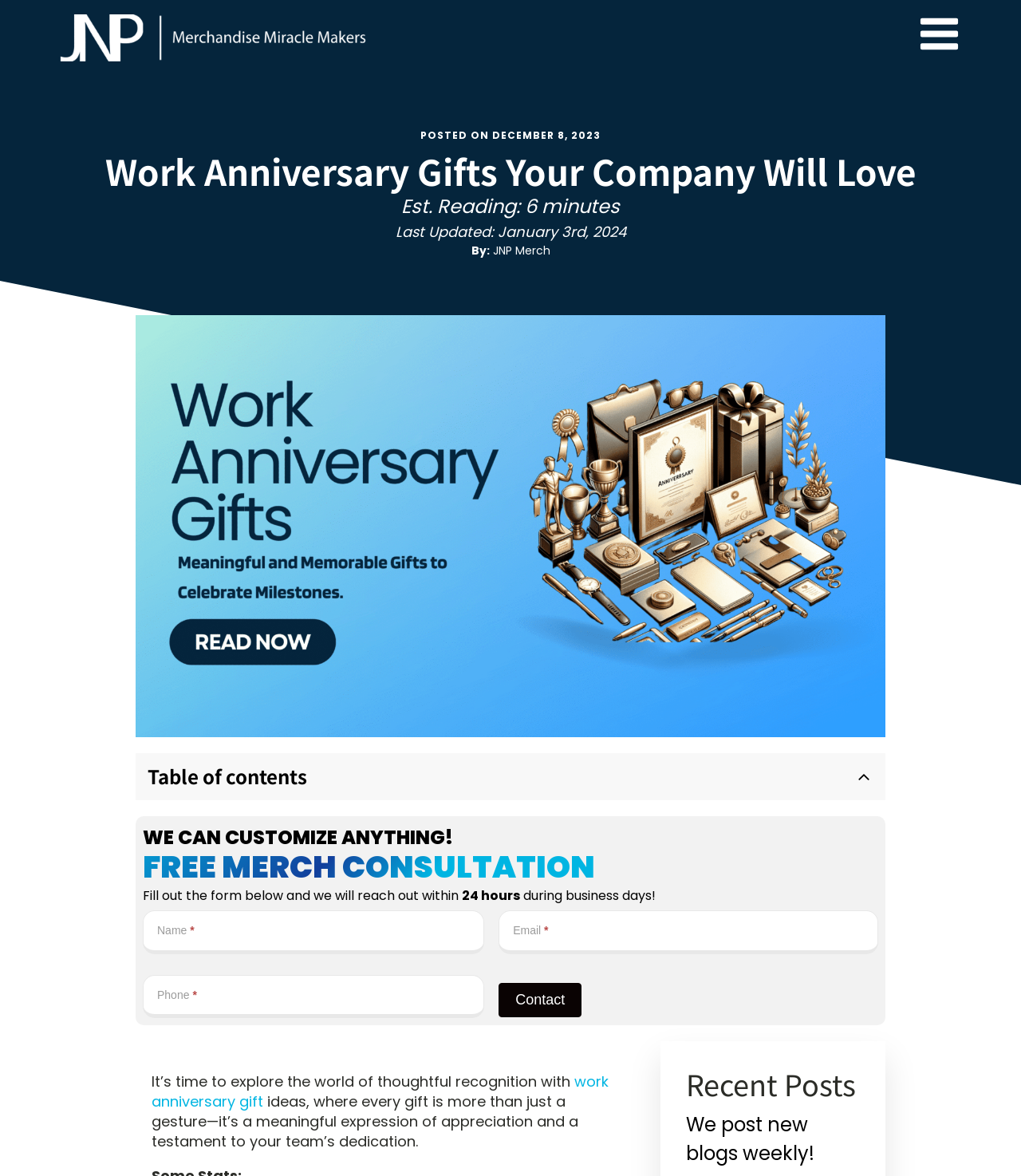Identify and provide the text of the main header on the webpage.

Work Anniversary Gifts Your Company Will Love